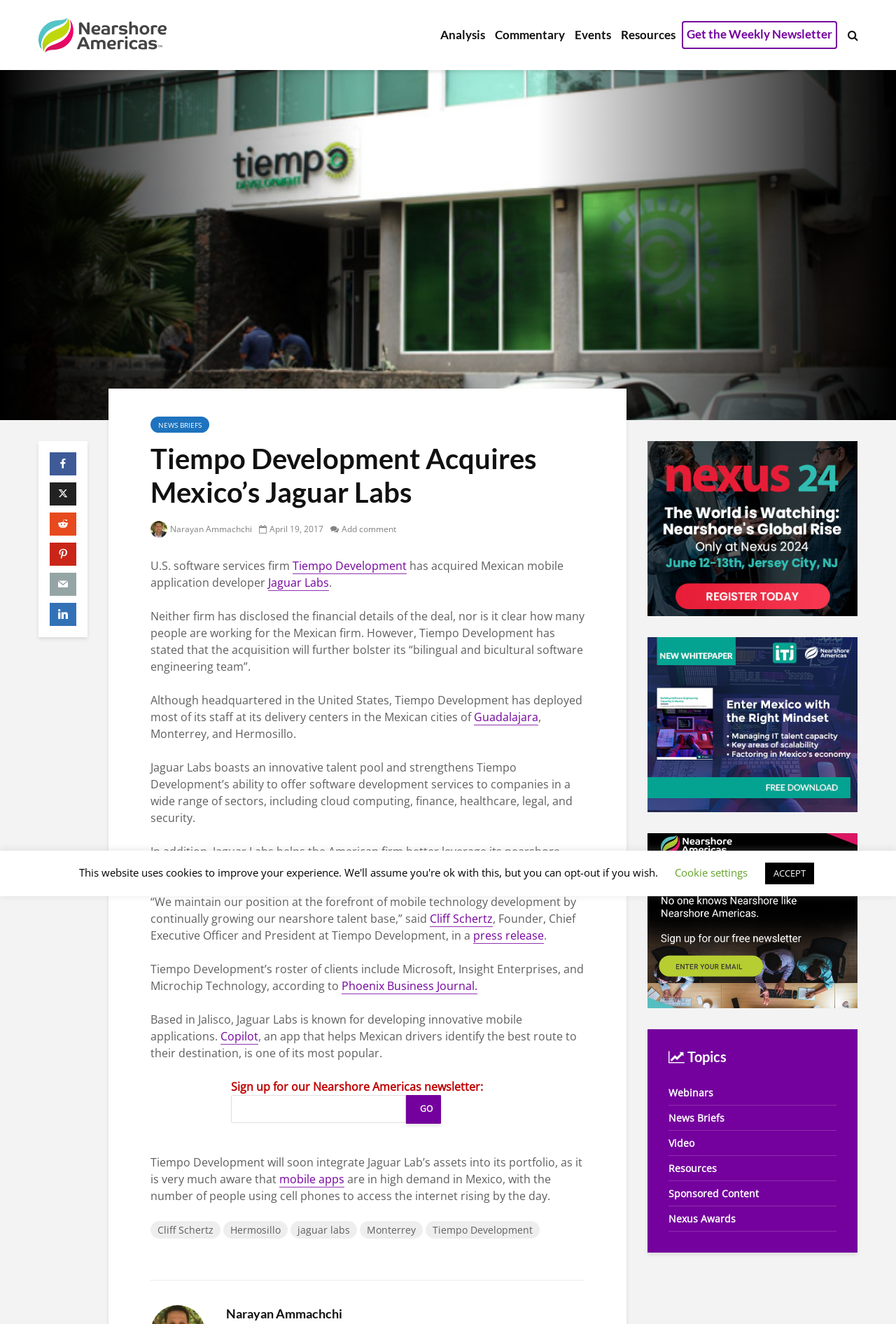Locate the bounding box of the UI element described in the following text: "Get the Weekly Newsletter".

[0.761, 0.016, 0.934, 0.037]